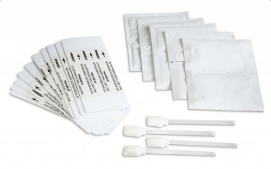What is the title of the guide that this image is part of?
Please look at the screenshot and answer in one word or a short phrase.

How do I Clean my ID Card Printer?